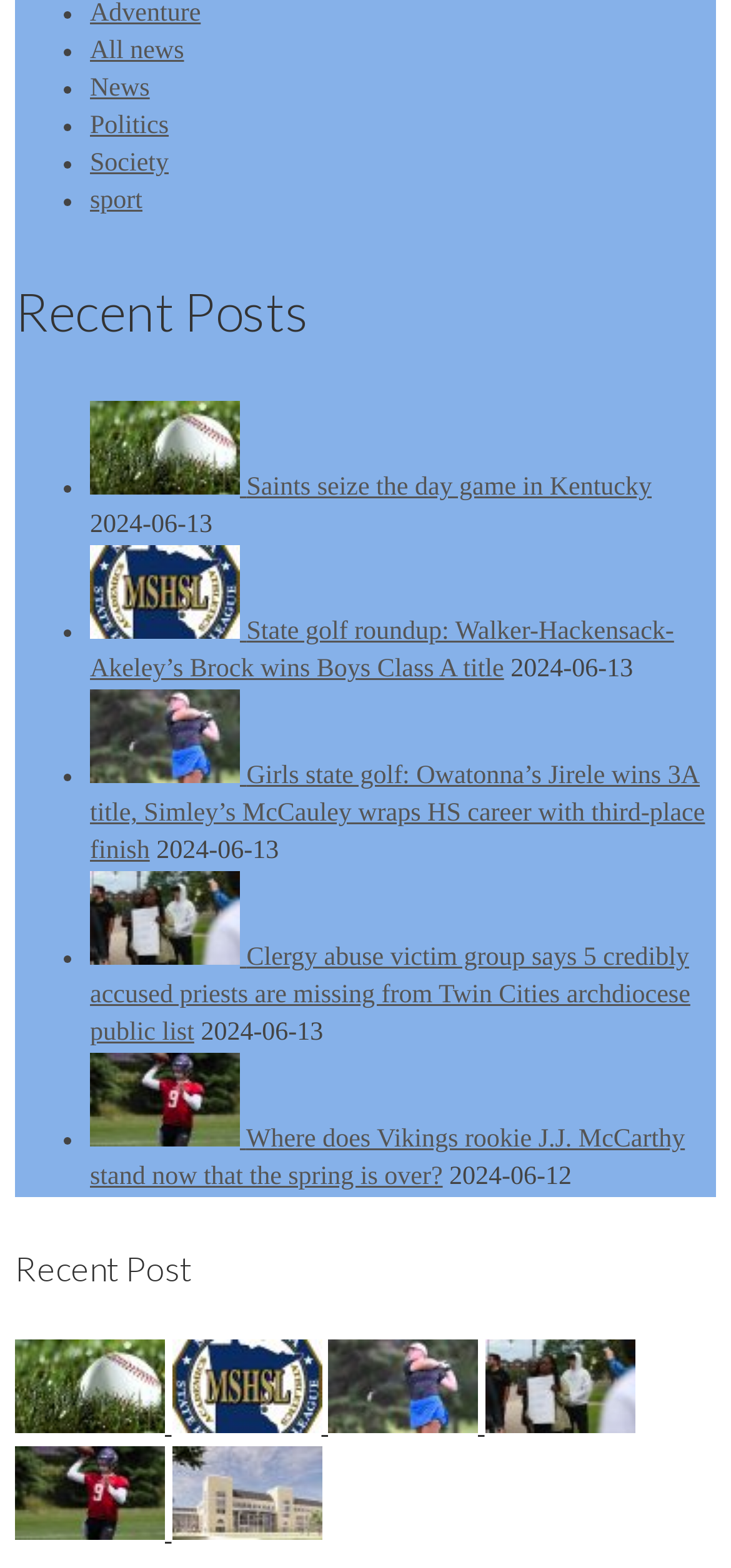What is the date of the article 'Saints seize the day game in Kentucky'?
Can you provide a detailed and comprehensive answer to the question?

I found the article 'Saints seize the day game in Kentucky' and its corresponding date '2024-06-13' which is listed next to it.